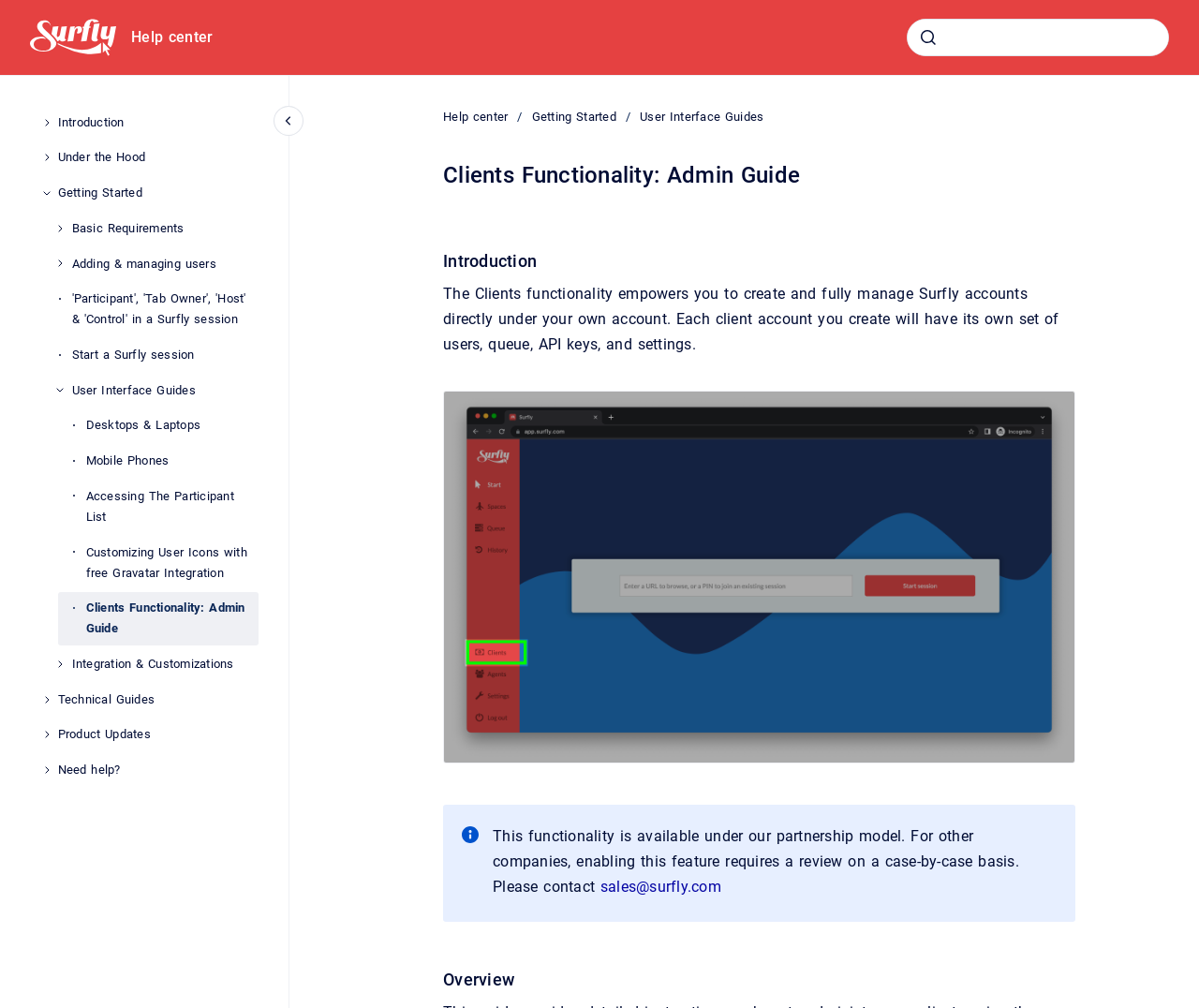Please identify the primary heading on the webpage and return its text.

Clients Functionality: Admin Guide